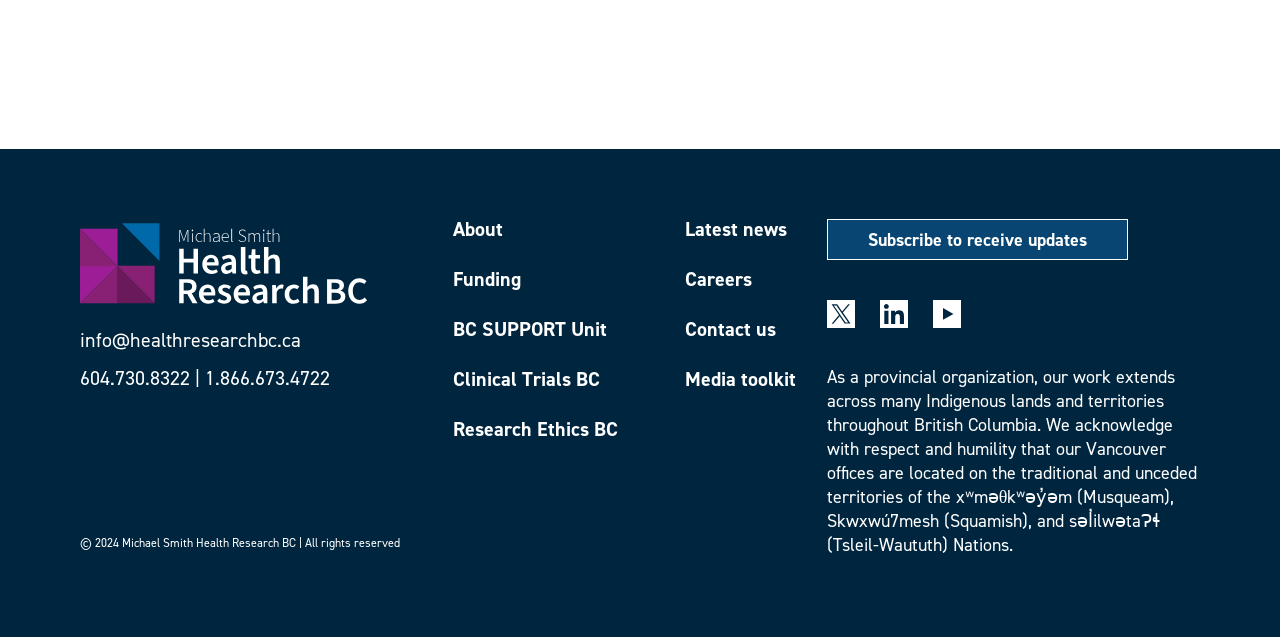Please identify the bounding box coordinates of the element I need to click to follow this instruction: "Click Subscribe to receive updates".

[0.678, 0.357, 0.849, 0.395]